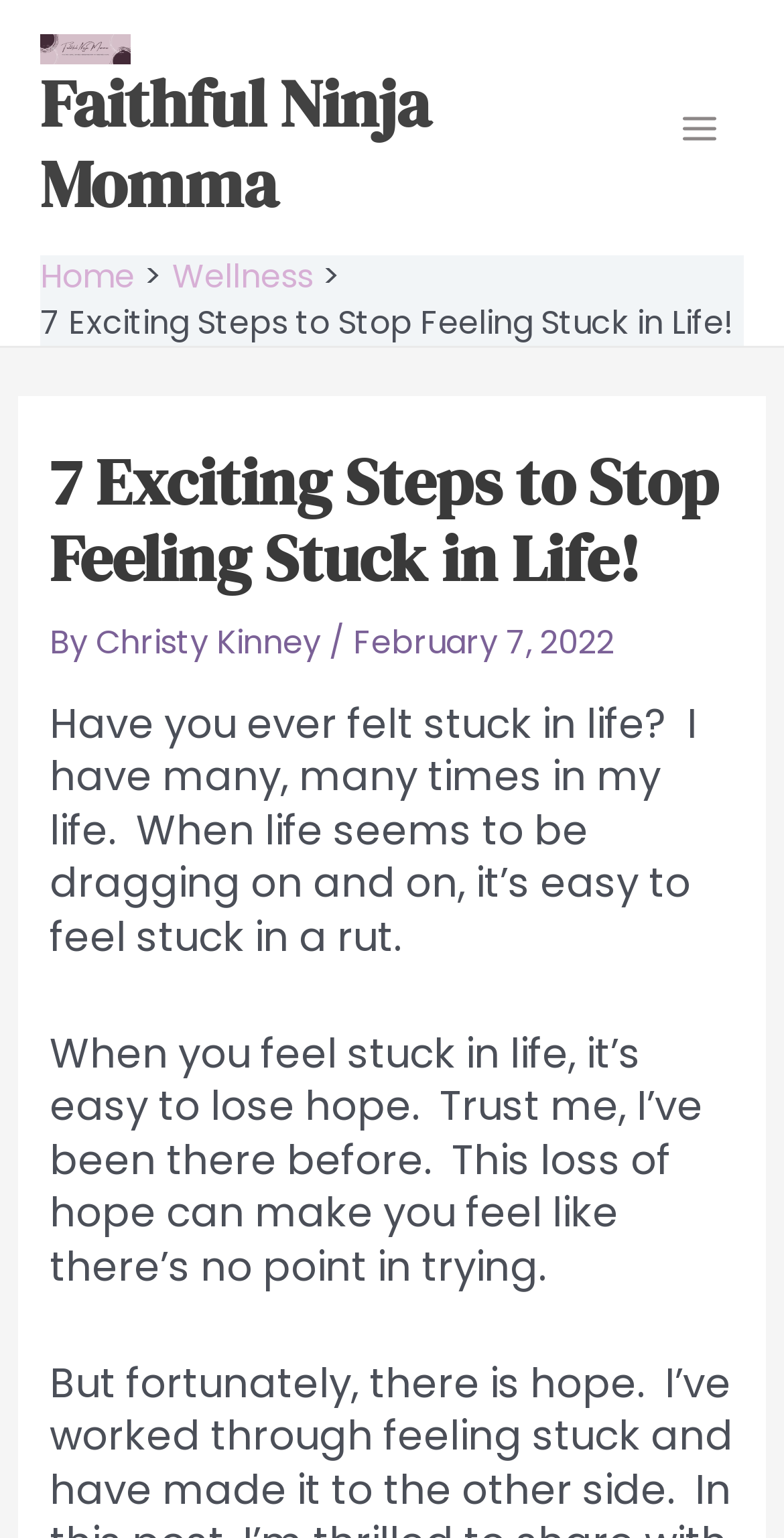Answer this question in one word or a short phrase: Who is the author of the current article?

Christy Kinney